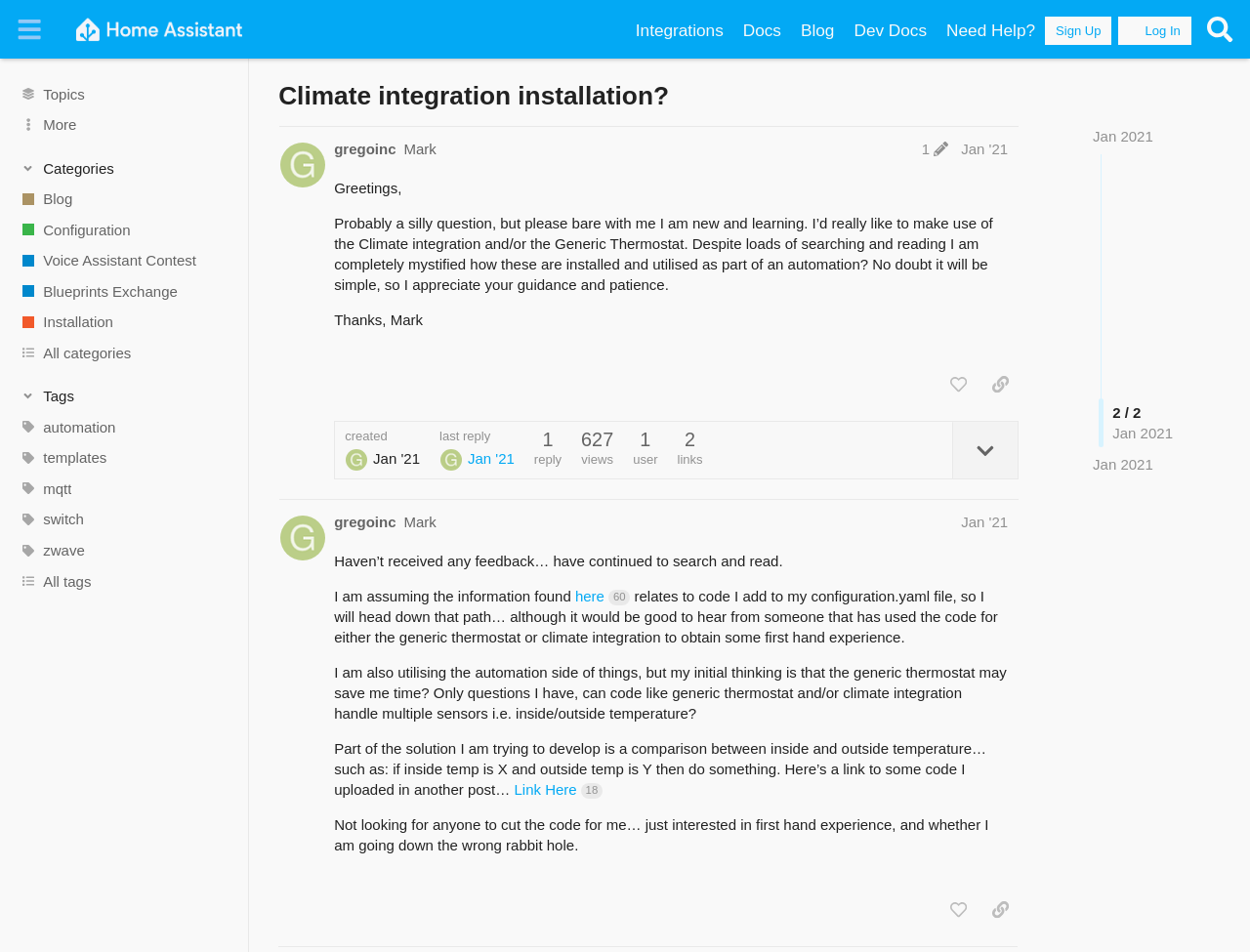Based on what you see in the screenshot, provide a thorough answer to this question: What is the topic of the first post?

The topic of the first post can be determined by looking at the heading 'Climate integration installation?' which is located at the top of the post. This heading is a clear indication of the topic being discussed in the post.